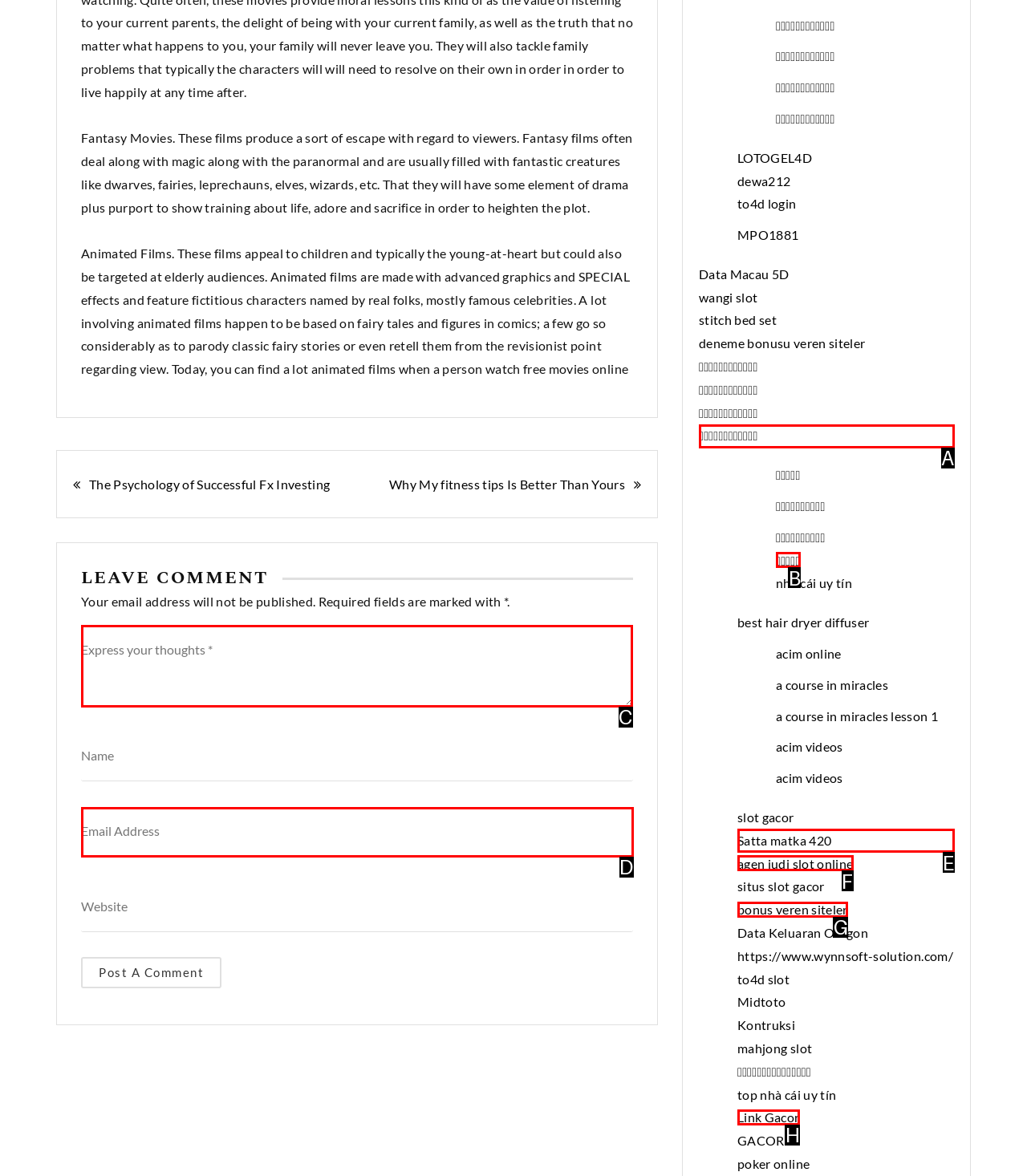Among the marked elements in the screenshot, which letter corresponds to the UI element needed for the task: Enter your thoughts in the comment box?

C